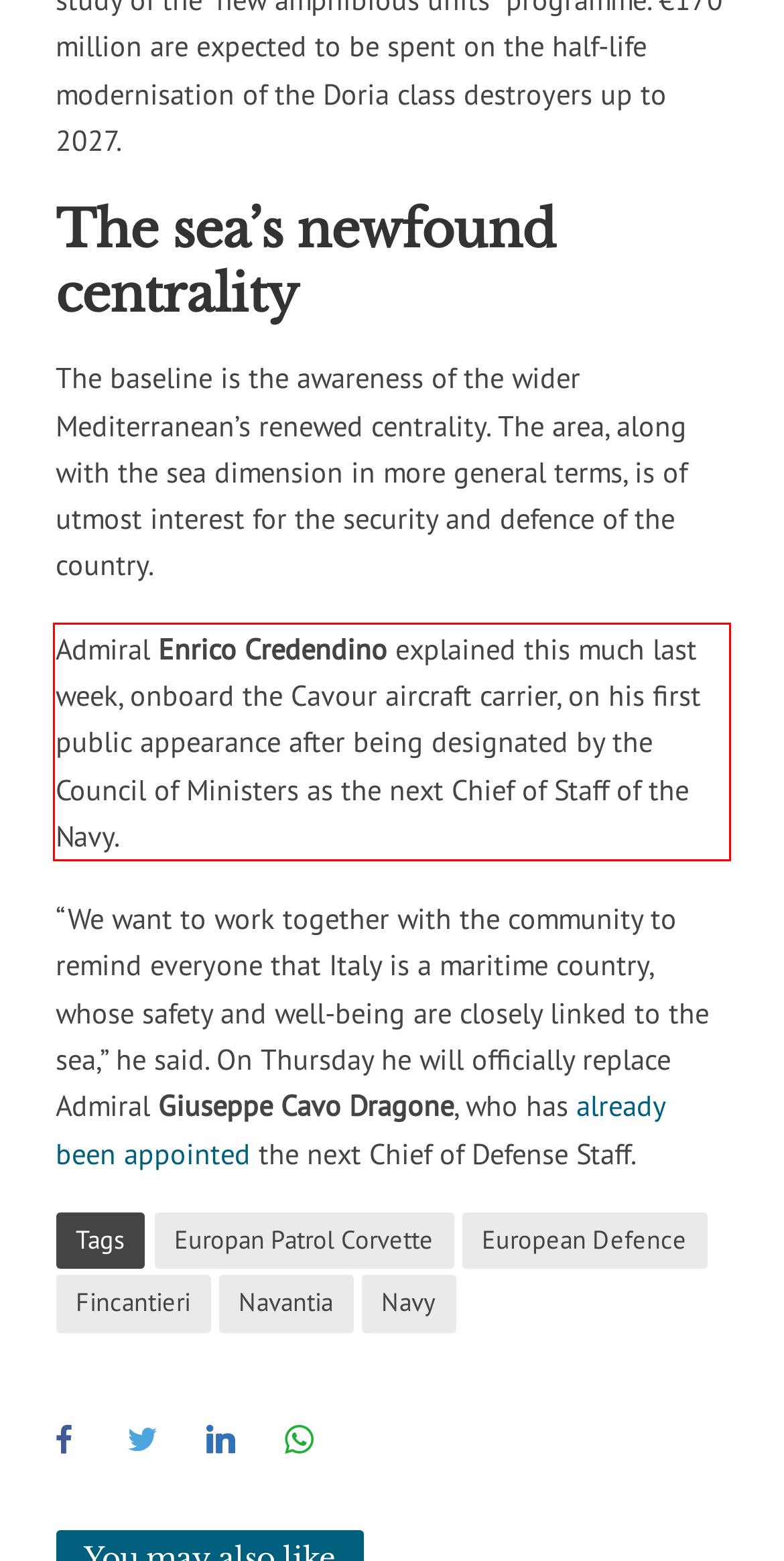The screenshot provided shows a webpage with a red bounding box. Apply OCR to the text within this red bounding box and provide the extracted content.

Admiral Enrico Credendino explained this much last week, onboard the Cavour aircraft carrier, on his first public appearance after being designated by the Council of Ministers as the next Chief of Staff of the Navy.